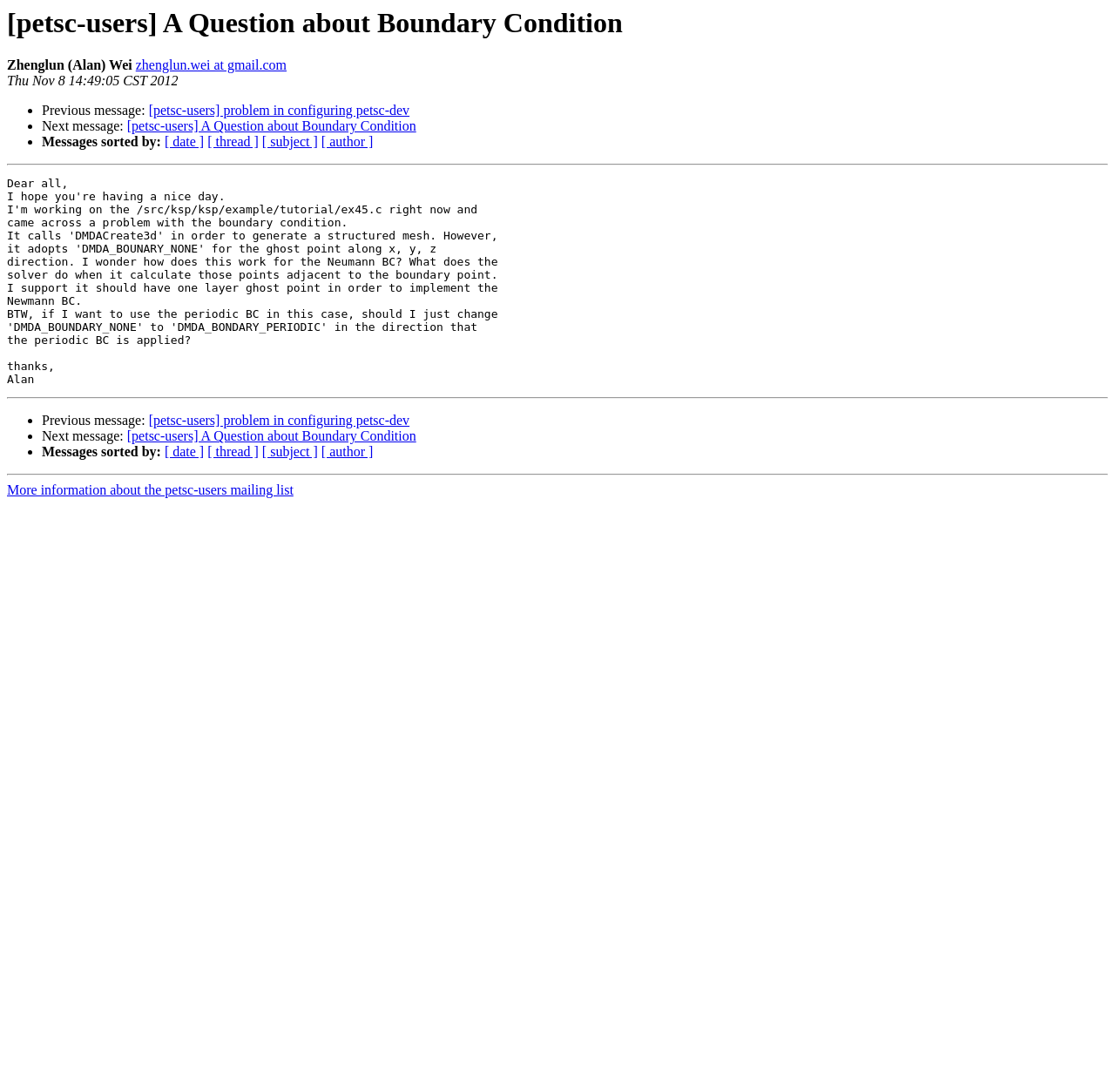Generate the text of the webpage's primary heading.

[petsc-users] A Question about Boundary Condition